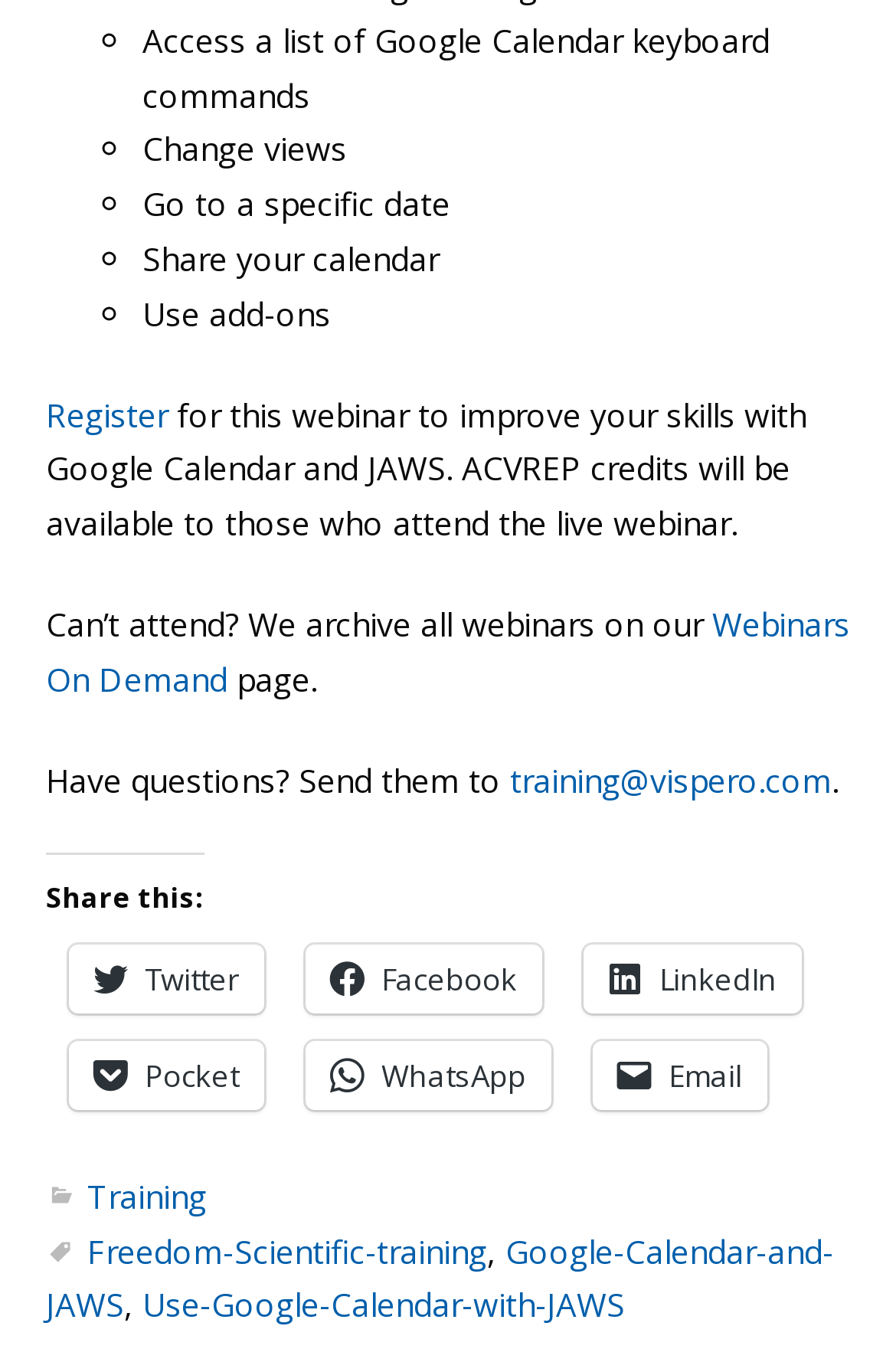Please identify the bounding box coordinates of the clickable area that will allow you to execute the instruction: "Send an email to training@vispero.com".

[0.569, 0.561, 0.928, 0.594]